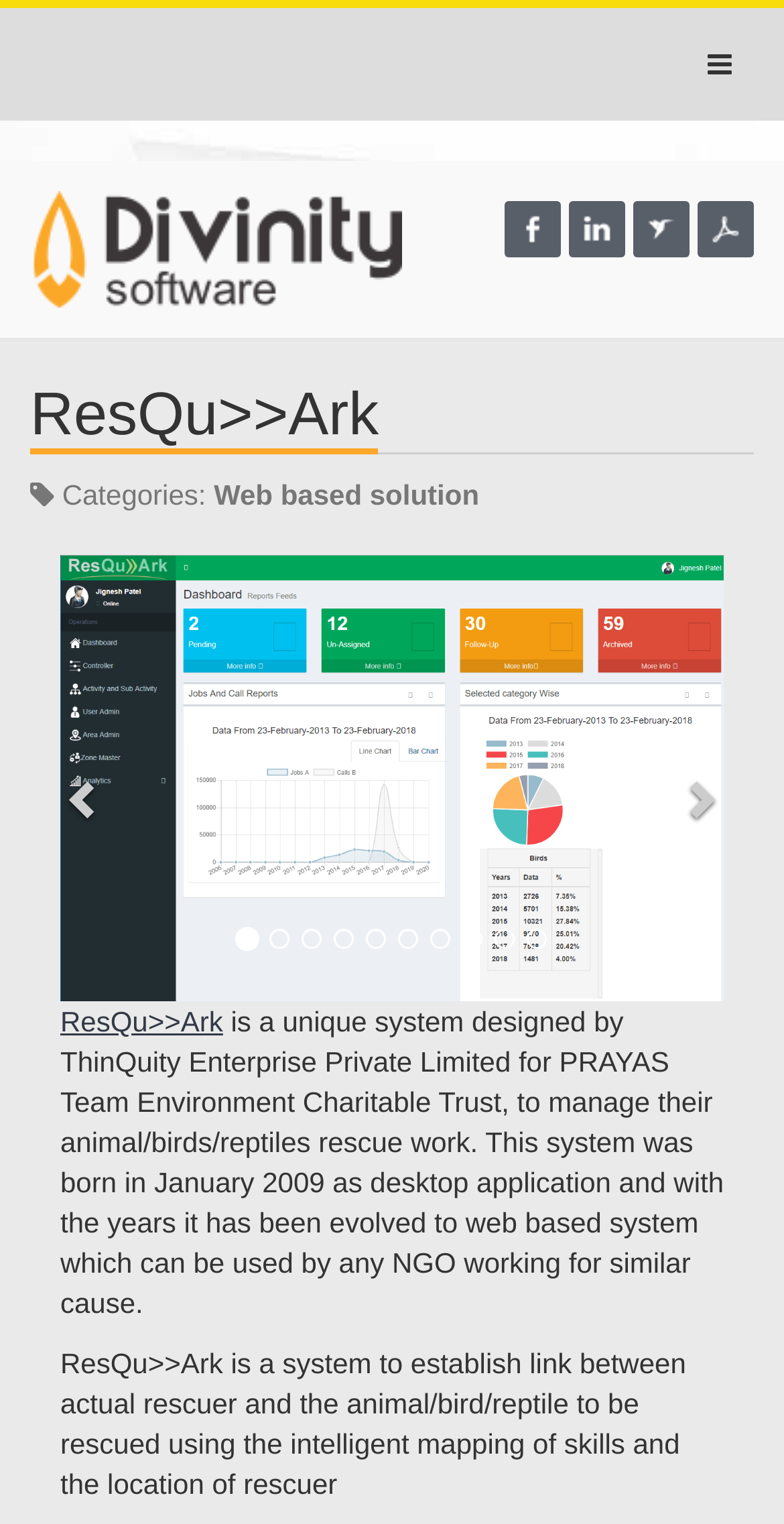Point out the bounding box coordinates of the section to click in order to follow this instruction: "Visit Facebook".

[0.644, 0.132, 0.716, 0.169]